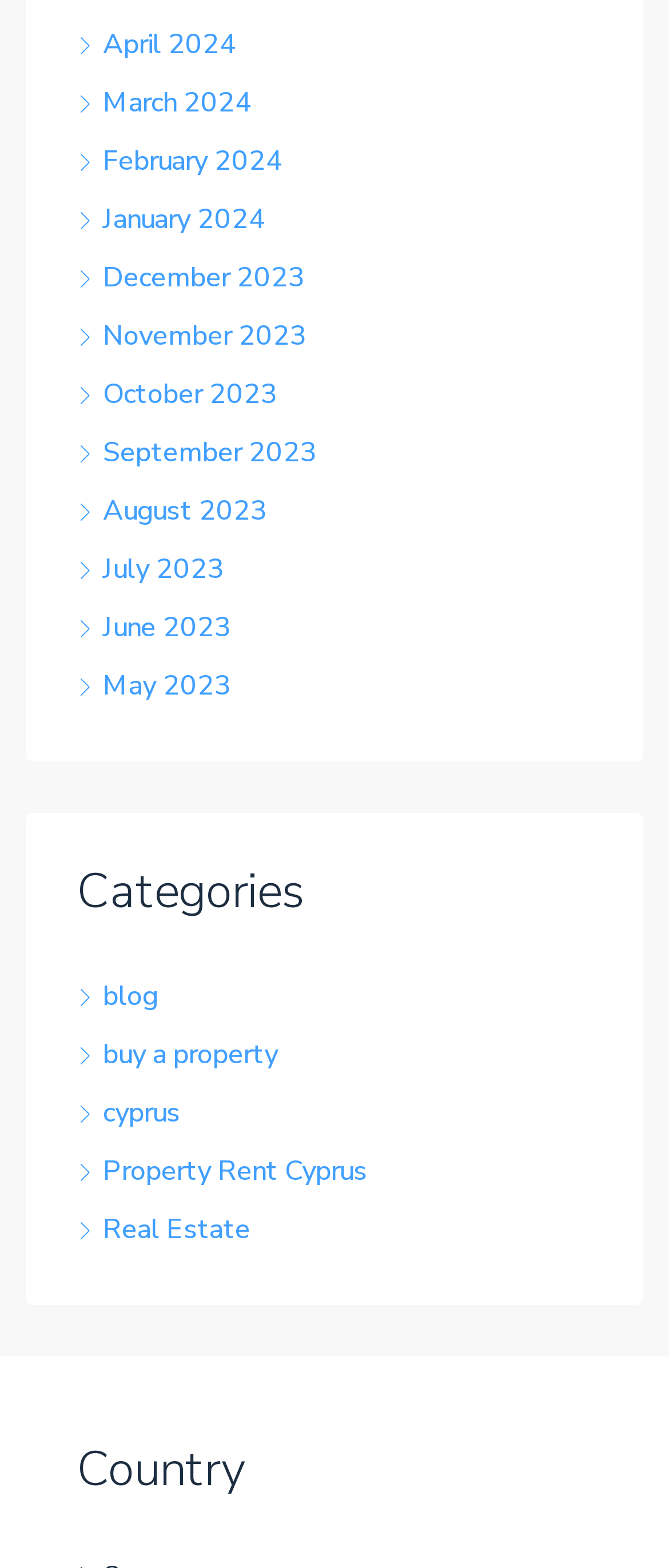How many months are listed?
Based on the visual, give a brief answer using one word or a short phrase.

12